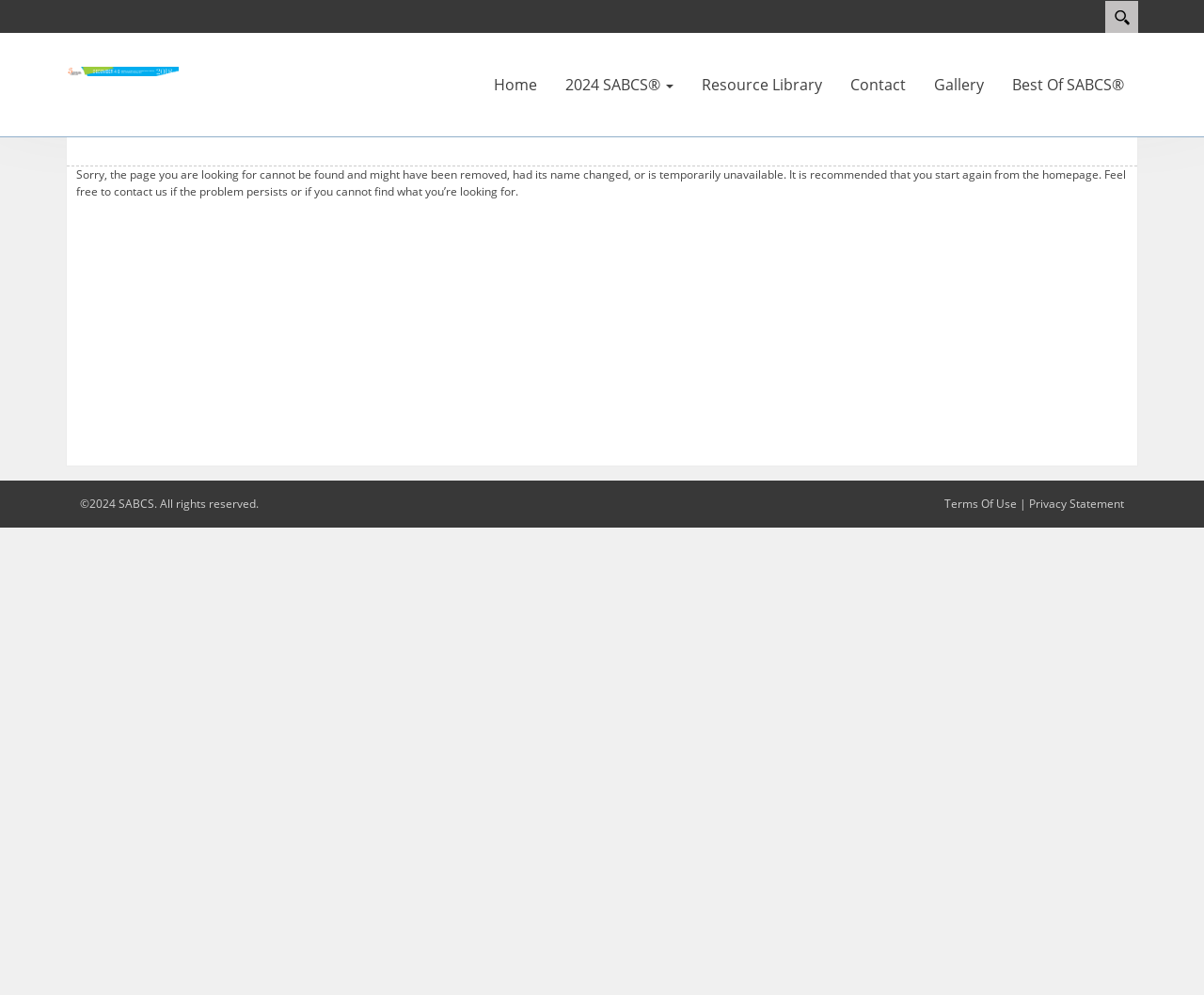What year is the copyright for?
Provide a detailed answer to the question using information from the image.

The copyright year is obtained from the StaticText element with the text '©2024 SABCS. All rights reserved.'